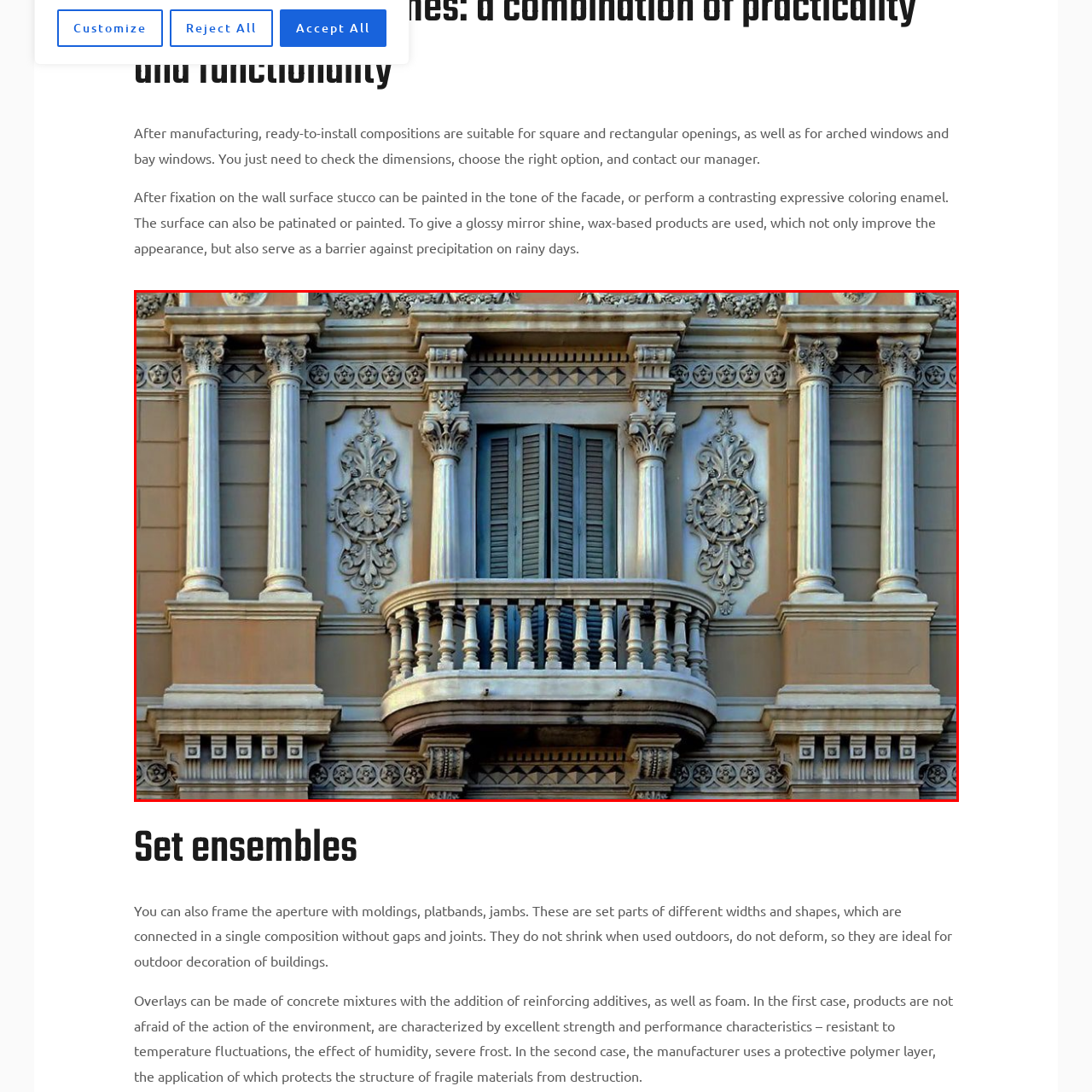Detail the features and elements seen in the red-circled portion of the image.

This image showcases an elegant facade adorned with intricate stucco work and classical architectural details. Dominating the structure are prominent columns flanking a beautifully designed balcony, which features a rounded balustrade with slender pillars. The central part of the facade is decorated with ornate reliefs, further enhancing its grandeur. The feature windows, framed by decorative moldings, display wooden shutters painted in a muted tone, adding a touch of warmth to the overall aesthetic. This architectural style demonstrates a harmonious blend of artistry and structural design, ideal for enhancing both residential and commercial properties.